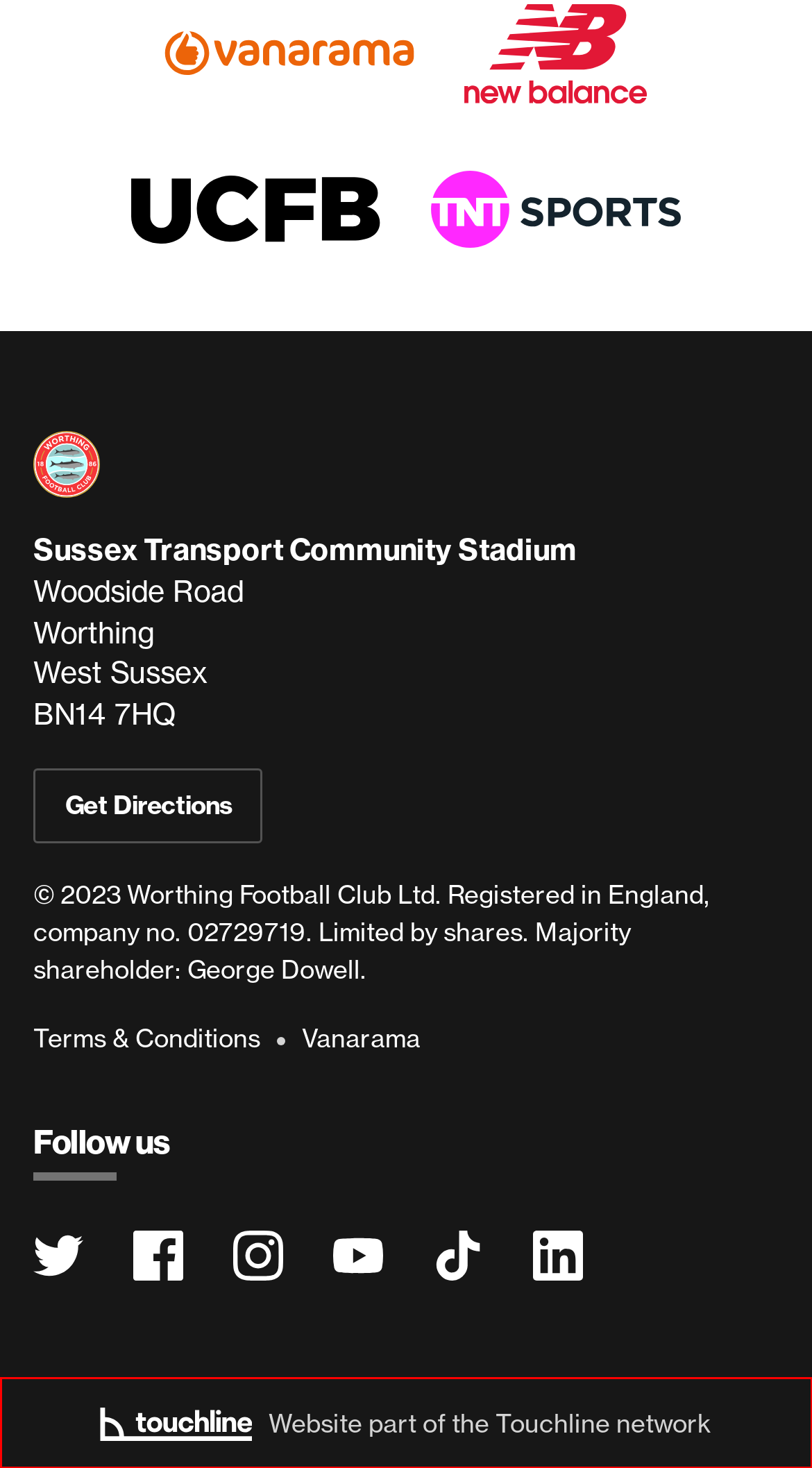You are presented with a screenshot of a webpage containing a red bounding box around an element. Determine which webpage description best describes the new webpage after clicking on the highlighted element. Here are the candidates:
A. Under-18s – Worthing FC
B. Youth – Worthing FC
C. WORTHING FC - CLUB MERCHANDISE Archives - Macron Store Hastings - Macron Store Hastings
D. Touchline | Football Club Websites
E. Terms & Conditions – Worthing FC
F. Tickets – Worthing FC
G. Under-16s – Worthing FC
H. Under-14s – Worthing FC

D